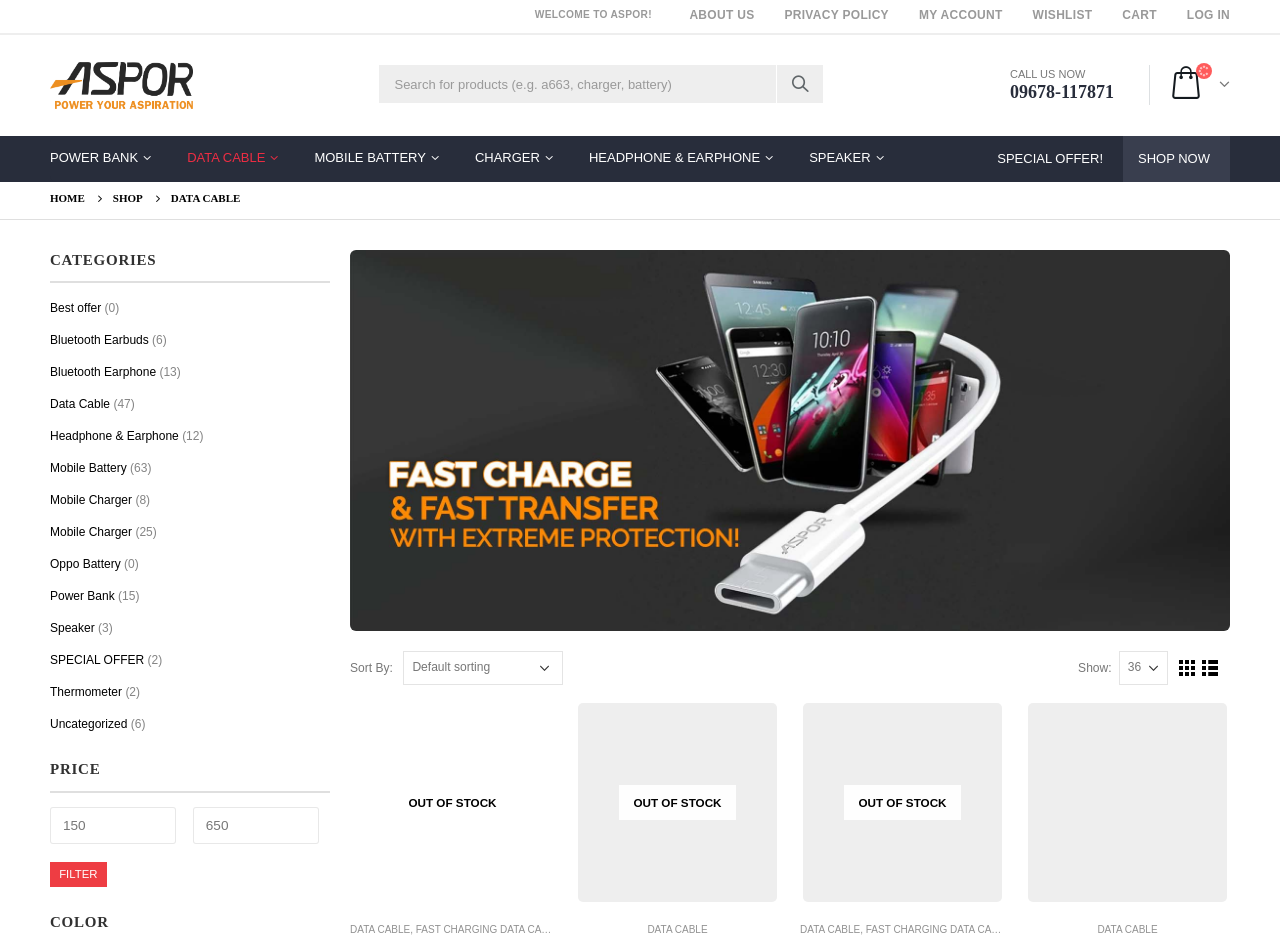What is the minimum price range for products on this website?
Please analyze the image and answer the question with as much detail as possible.

The minimum price range for products on this website is 150, as indicated by the 'Min price' textbox with the value '150'.